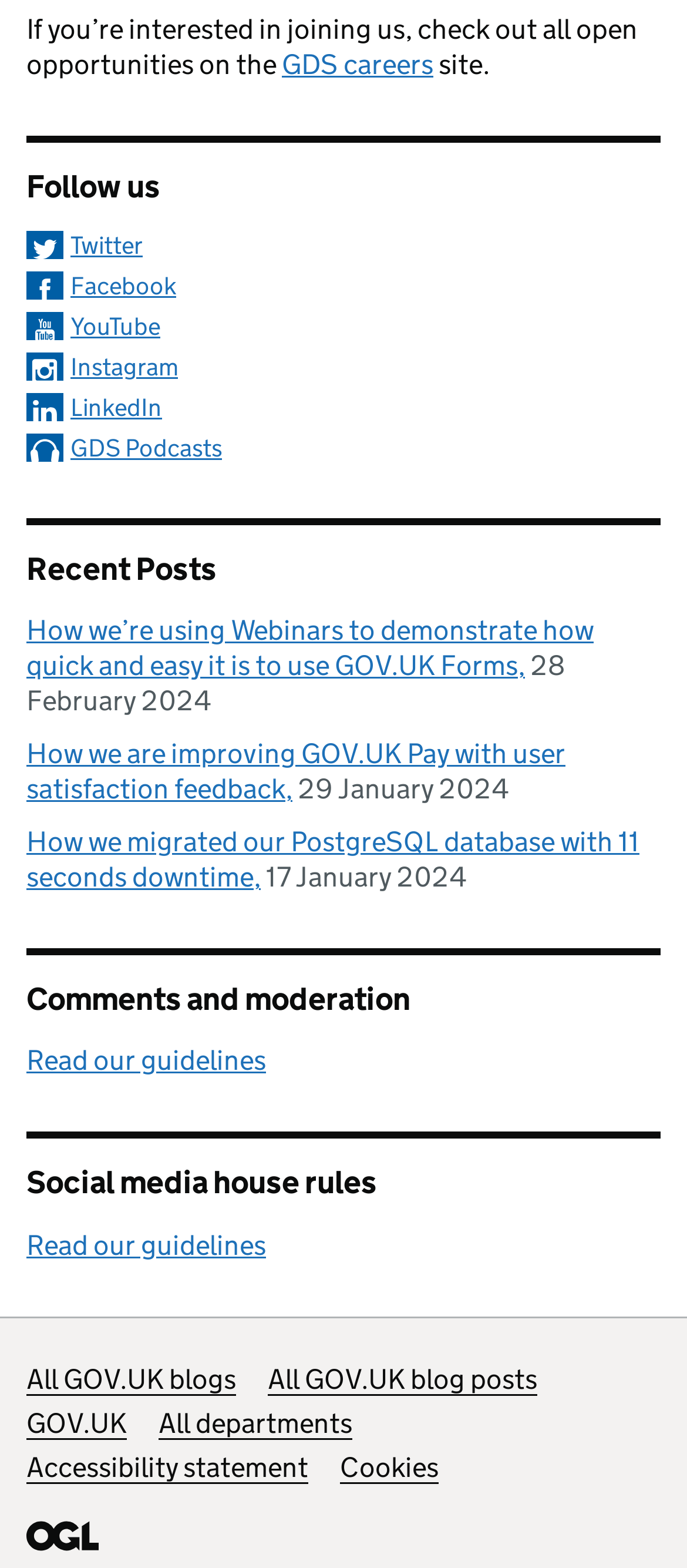Given the element description: "All GOV.UK blog posts", predict the bounding box coordinates of this UI element. The coordinates must be four float numbers between 0 and 1, given as [left, top, right, bottom].

[0.39, 0.869, 0.782, 0.89]